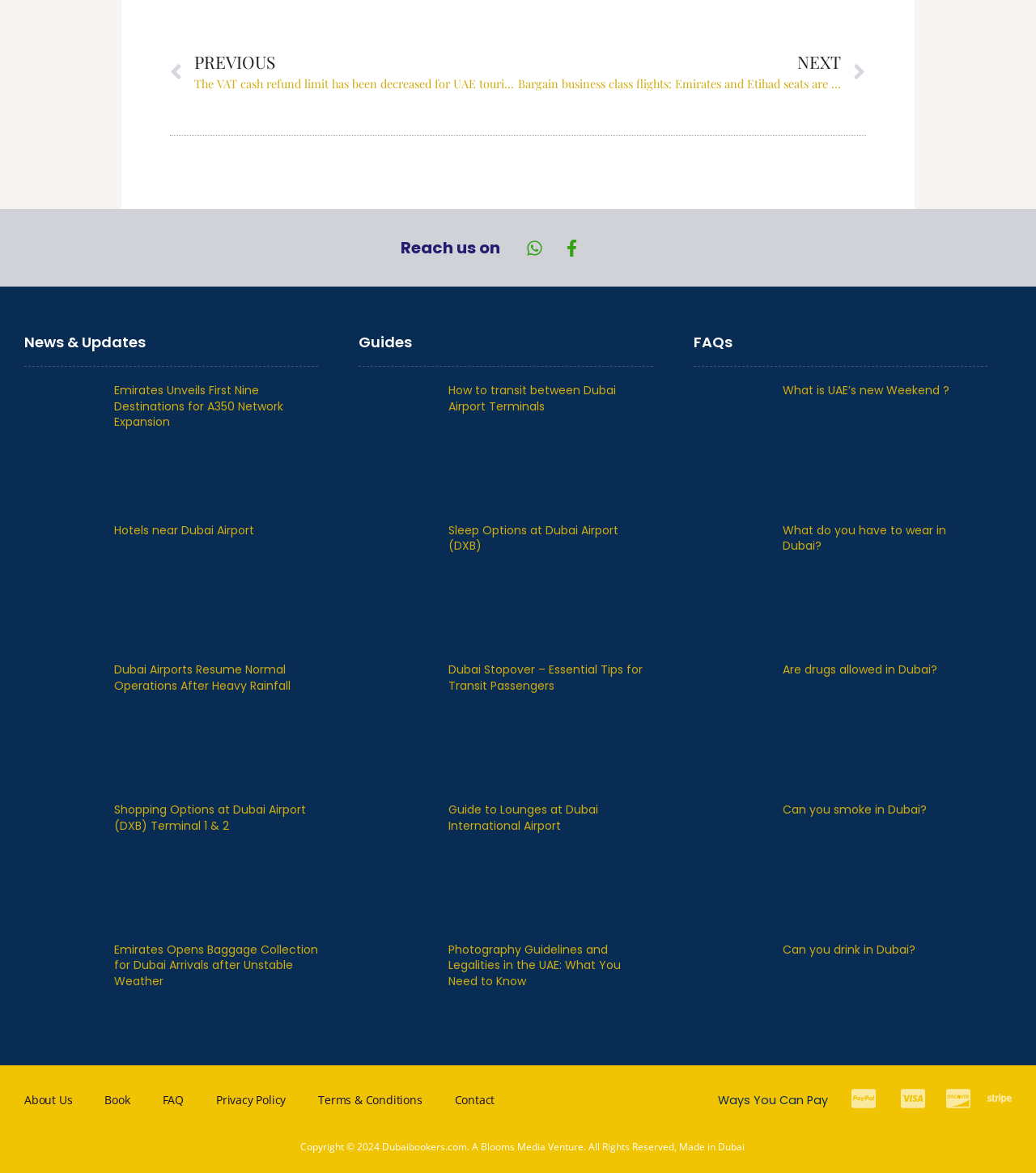How many social media links are there?
Based on the image, answer the question with as much detail as possible.

I counted the number of social media links by looking at the 'Reach us on' section. There are two links, one for Whatsapp and one for Facebook-f, each with an accompanying image.